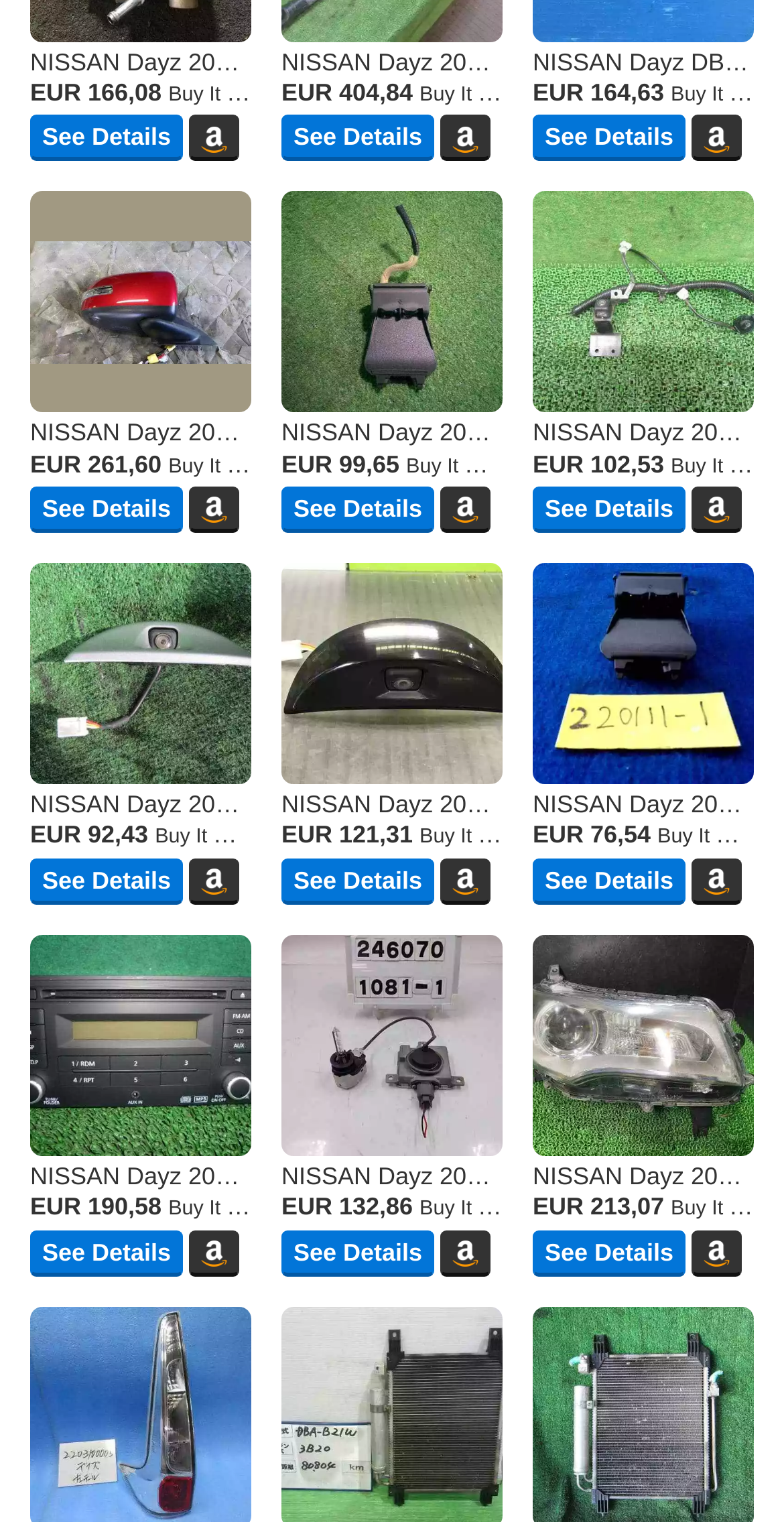Give a concise answer using one word or a phrase to the following question:
How many miles does the car have?

46947